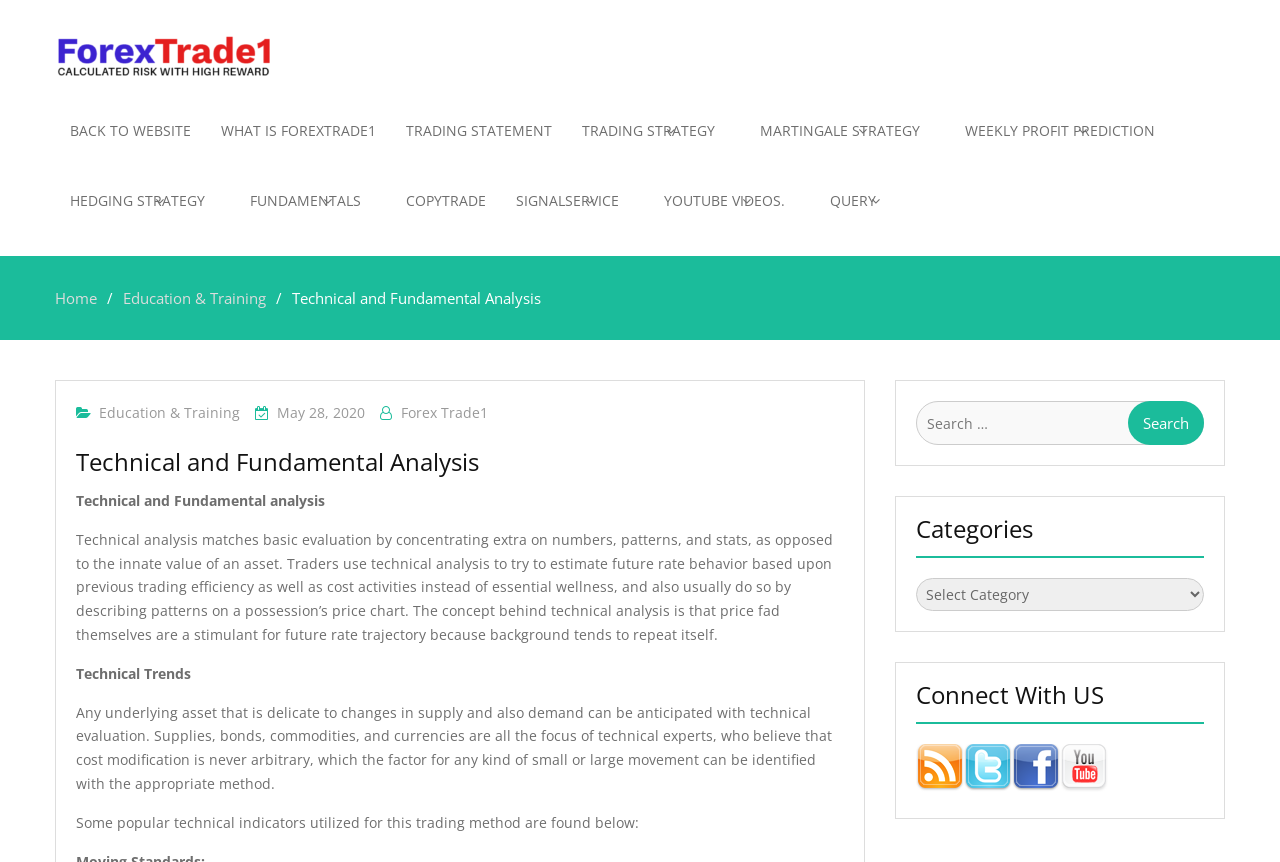Locate the primary heading on the webpage and return its text.

Technical and Fundamental Analysis